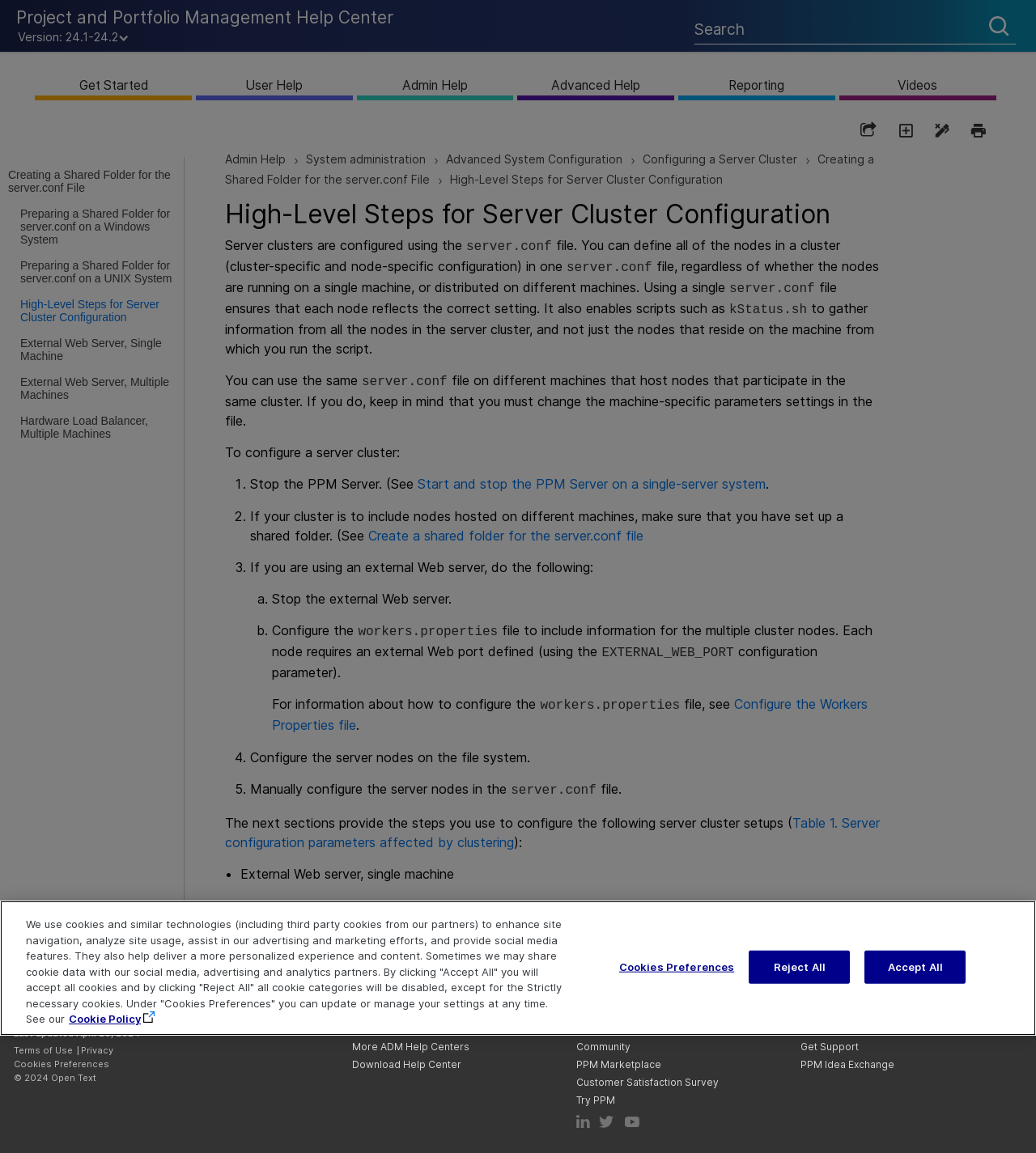Answer the following query concisely with a single word or phrase:
How many links are there in the 'Breadcrumbs' navigation?

5